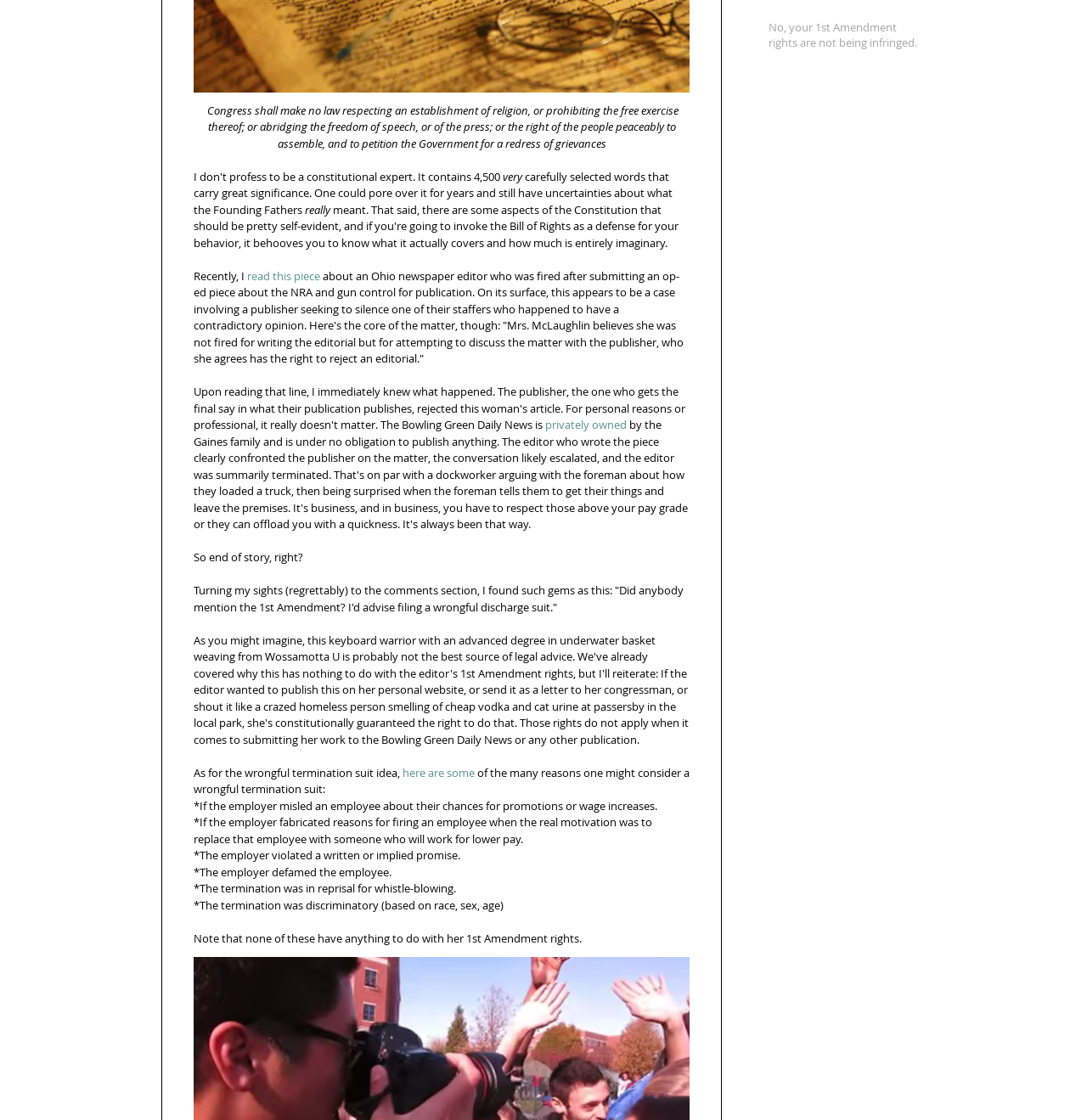Please provide the bounding box coordinates for the UI element as described: "here are some". The coordinates must be four floats between 0 and 1, represented as [left, top, right, bottom].

[0.37, 0.683, 0.437, 0.696]